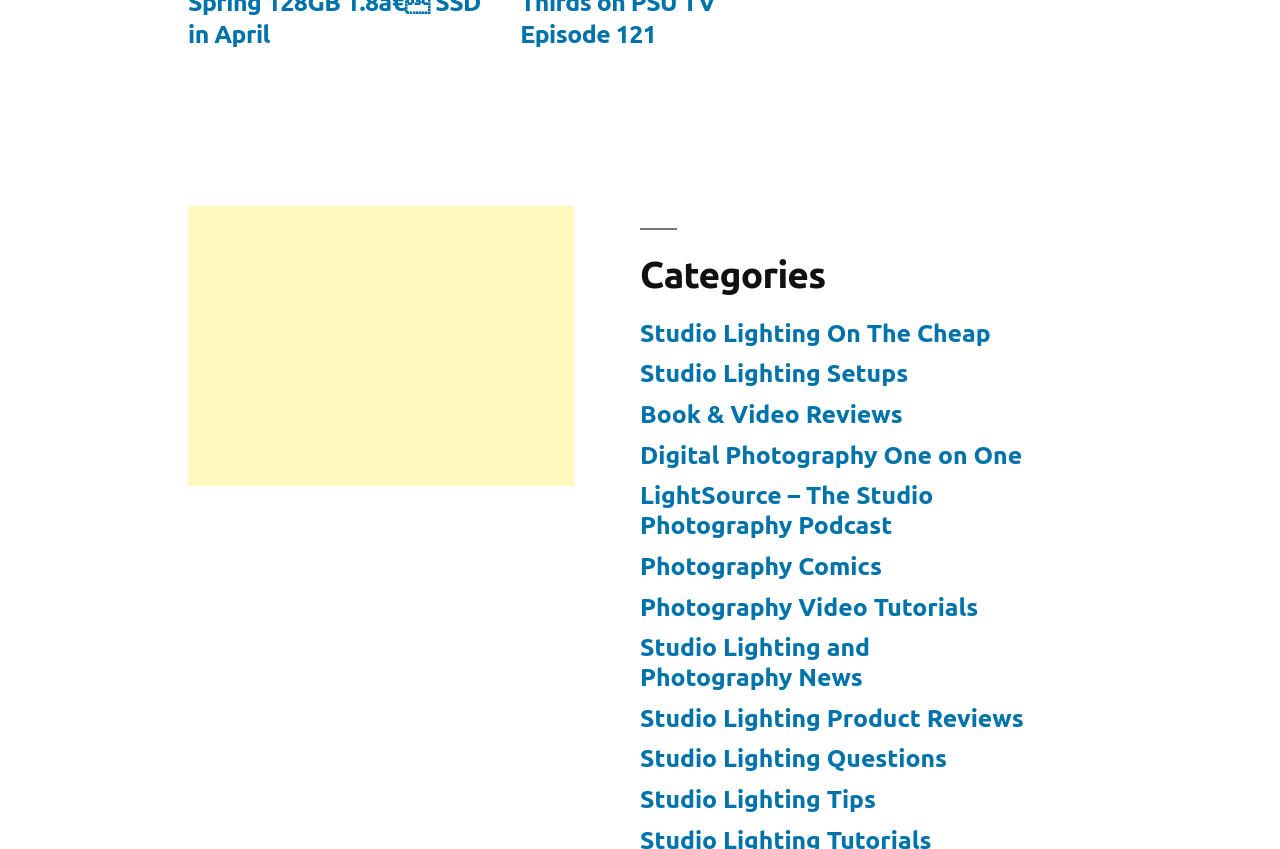Using the webpage screenshot and the element description Studio Lighting Product Reviews, determine the bounding box coordinates. Specify the coordinates in the format (top-left x, top-left y, bottom-right x, bottom-right y) with values ranging from 0 to 1.

[0.5, 0.829, 0.8, 0.862]